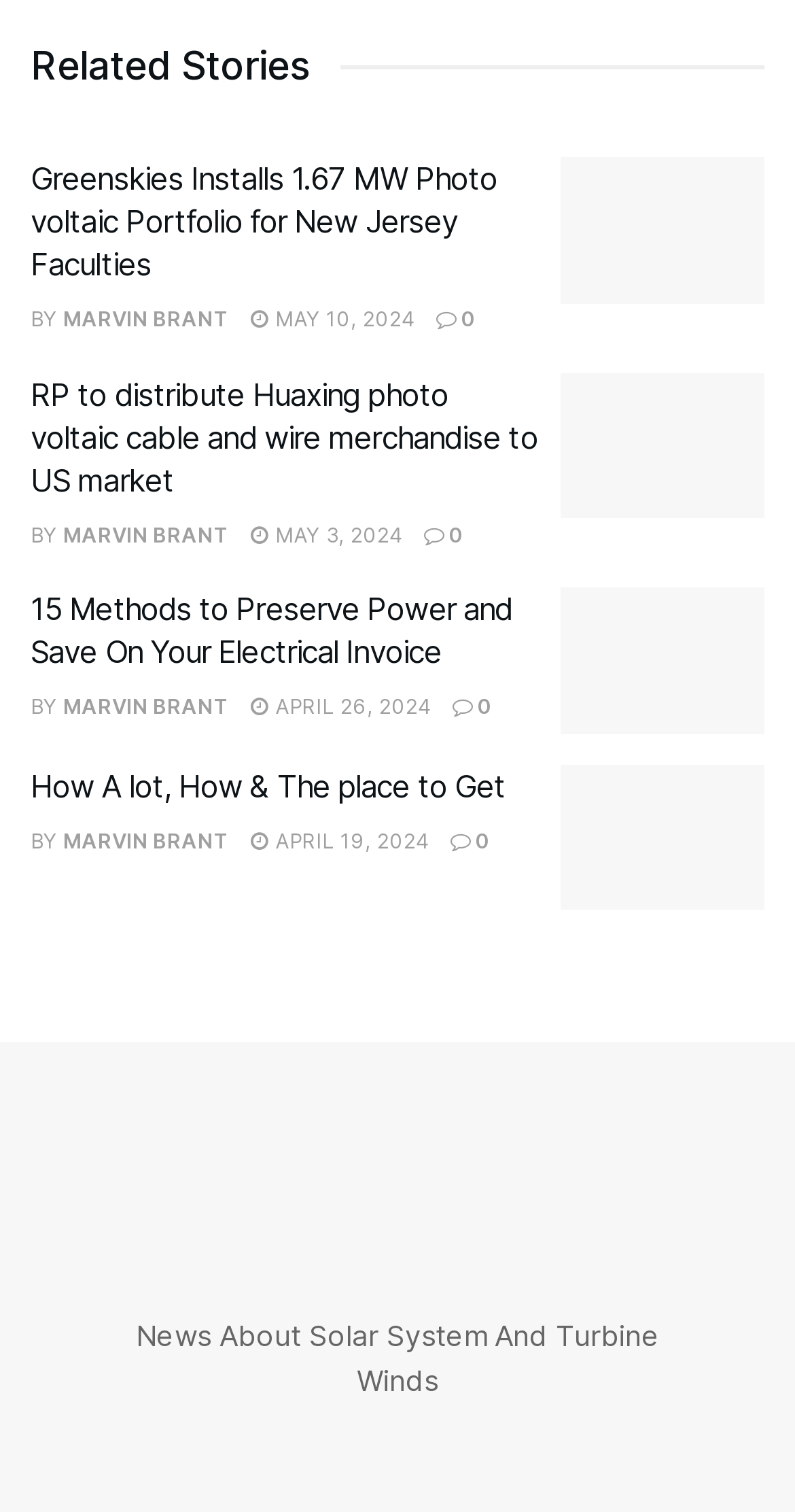Identify the bounding box coordinates of the area you need to click to perform the following instruction: "Read news about 'News About Solar System And Turbine Winds'".

[0.171, 0.871, 0.829, 0.924]